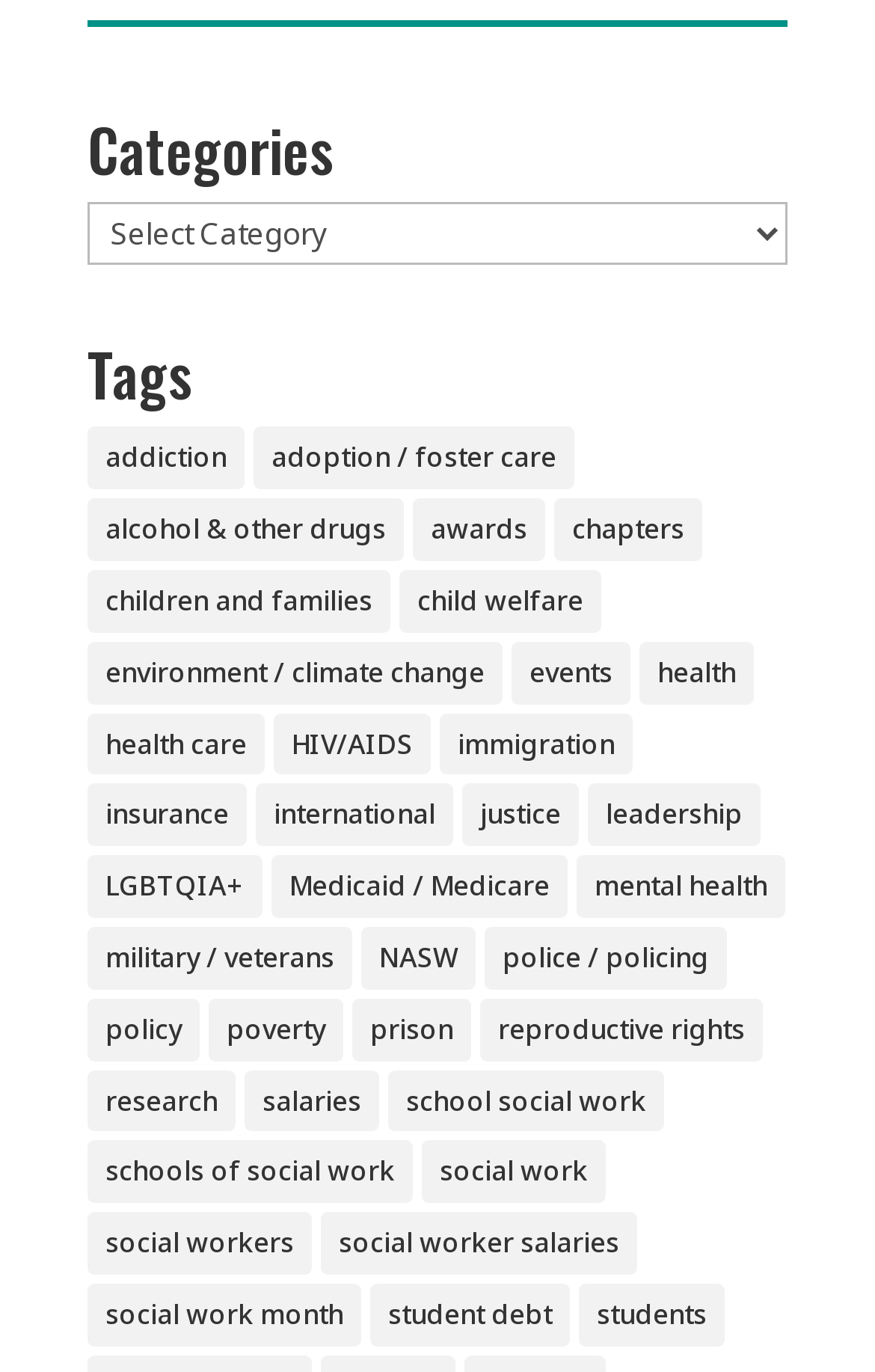Is there a category for 'technology'?
Please give a detailed and elaborate answer to the question based on the image.

I searched through the list of categories and did not find 'technology' as one of the options.